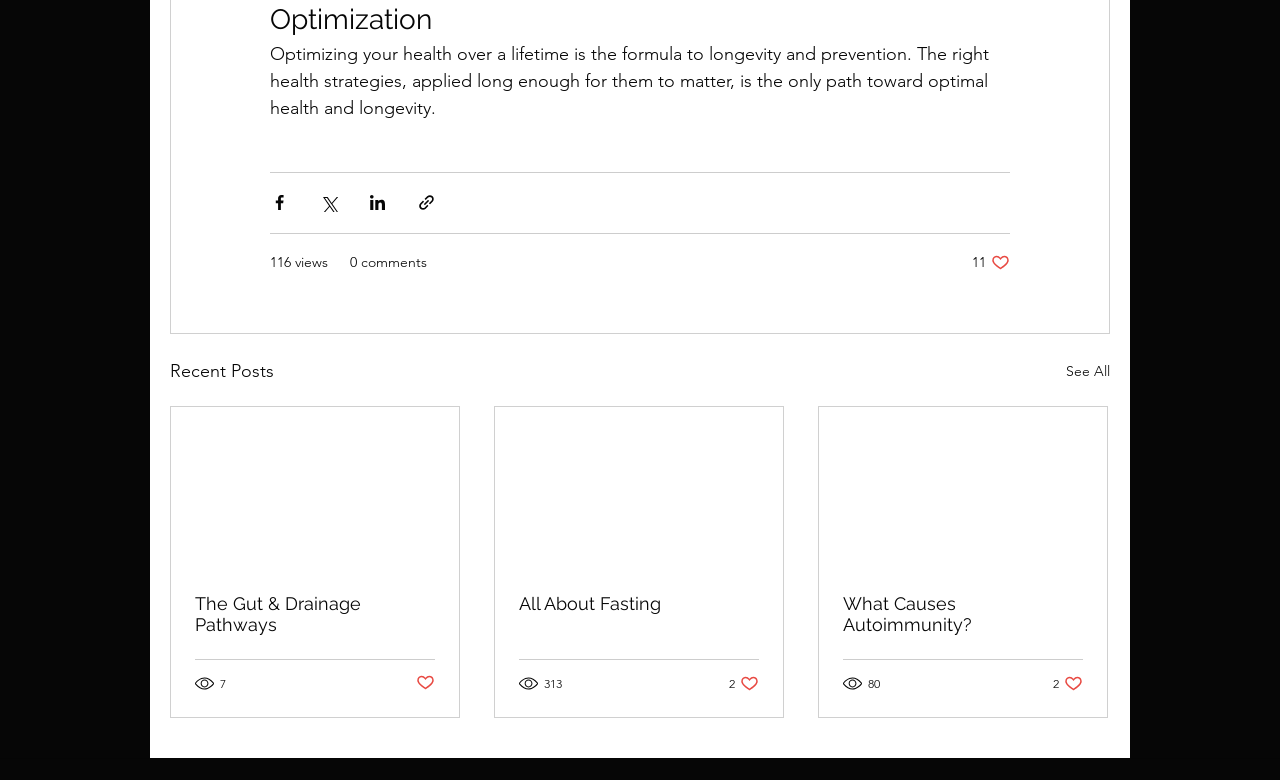How many social media sharing options are available?
Kindly offer a comprehensive and detailed response to the question.

I counted the number of social media sharing buttons, including Facebook, Twitter, LinkedIn, and link sharing, which are located below the introductory text.